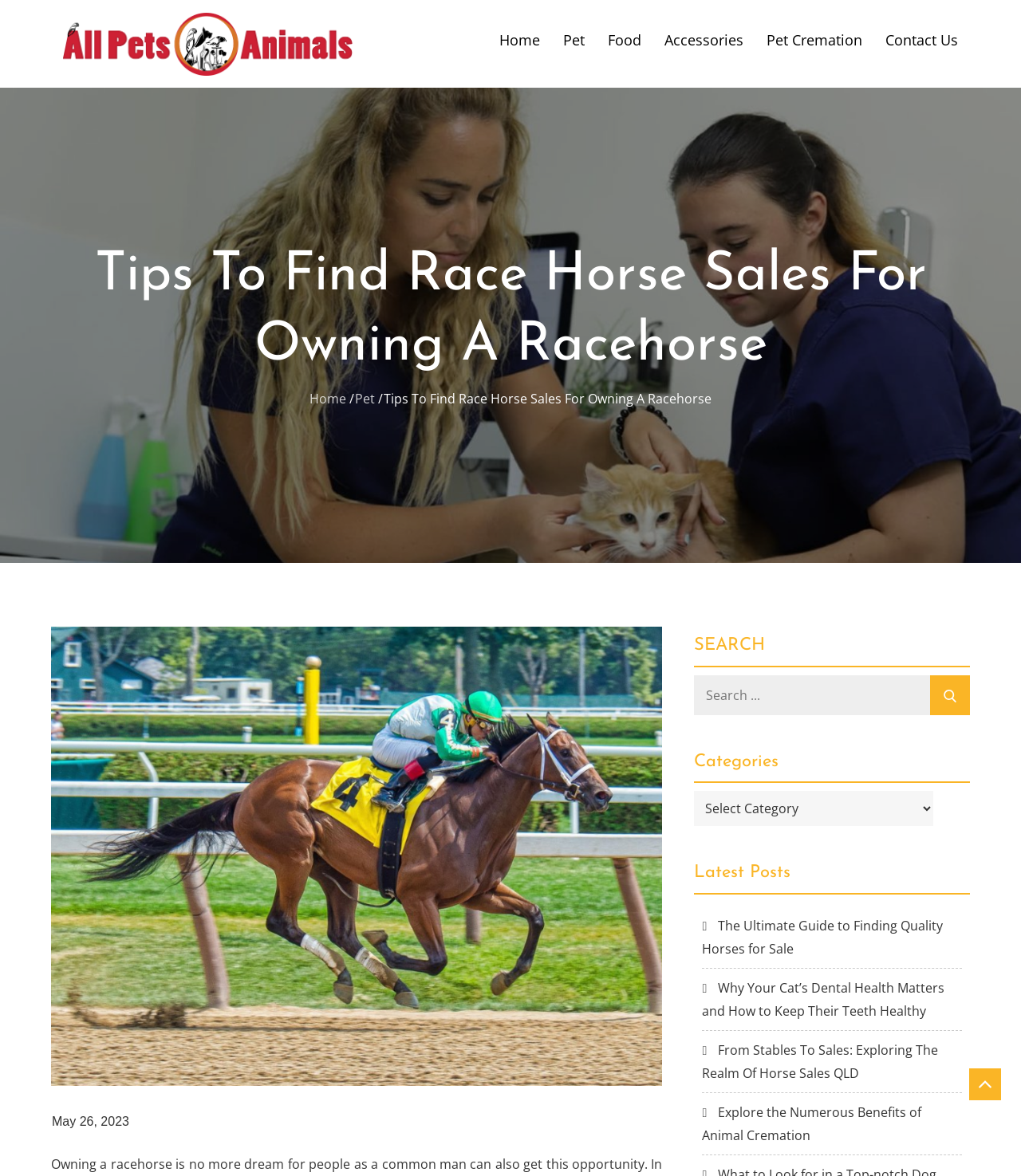Identify the main title of the webpage and generate its text content.

Tips To Find Race Horse Sales For Owning A Racehorse